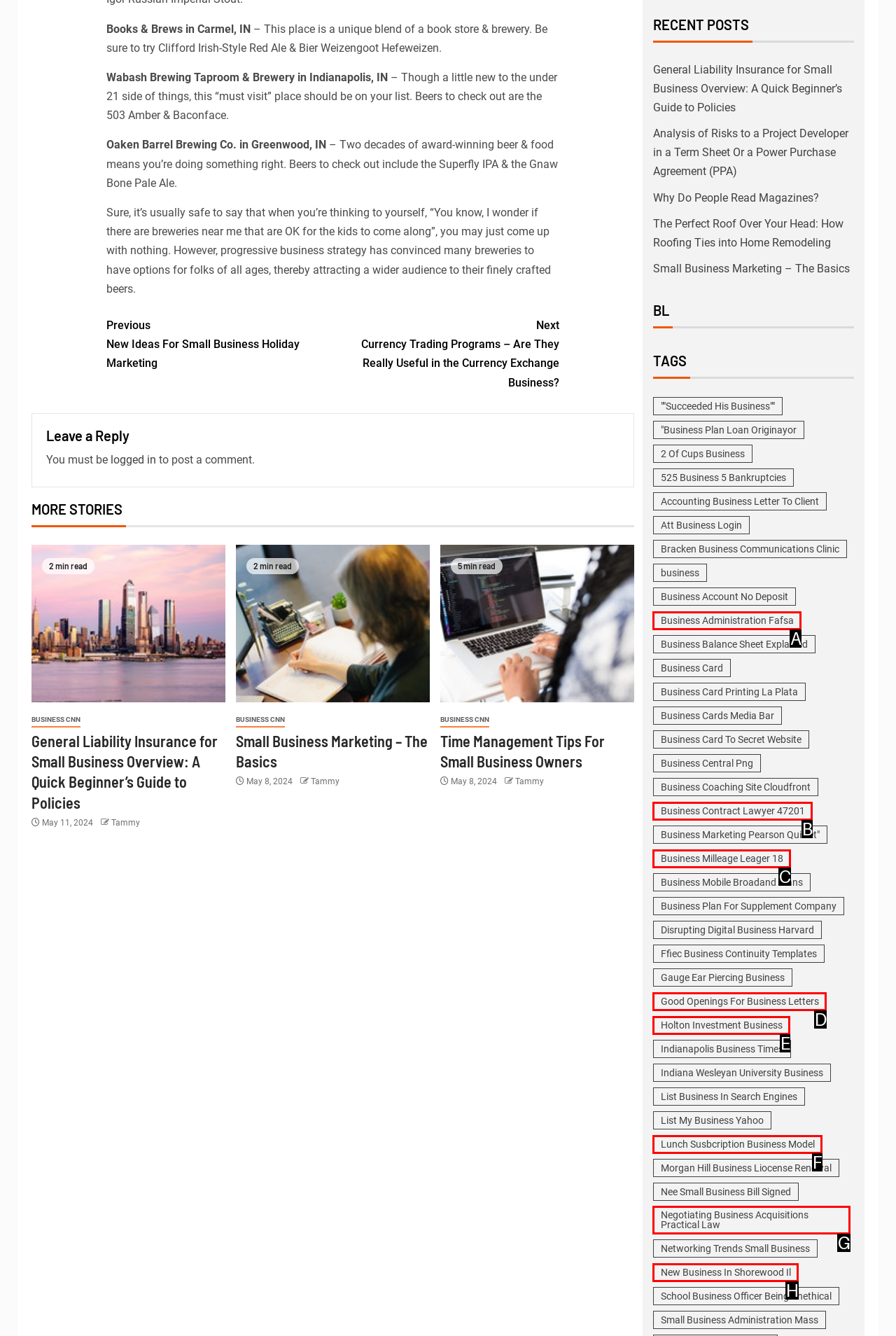What letter corresponds to the UI element described here: yyyhwdt
Reply with the letter from the options provided.

None